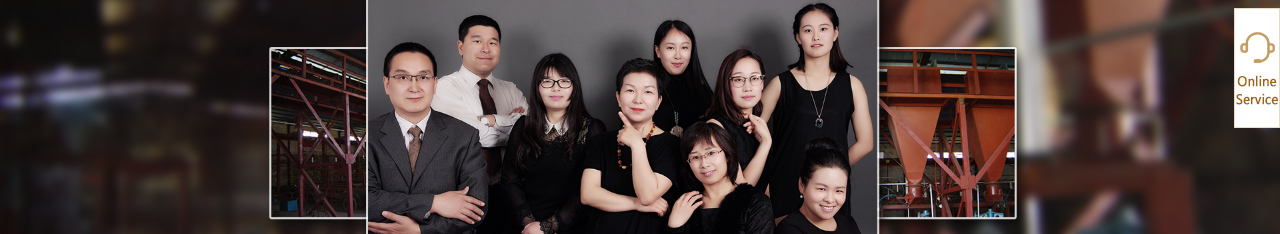What is the industry of the company depicted?
Examine the image and provide an in-depth answer to the question.

The industry of the company depicted is manufacturing because the caption mentions that the image conveys a strong message of teamwork and professionalism 'within the manufacturing sector', indicating that the company operates in the manufacturing industry.